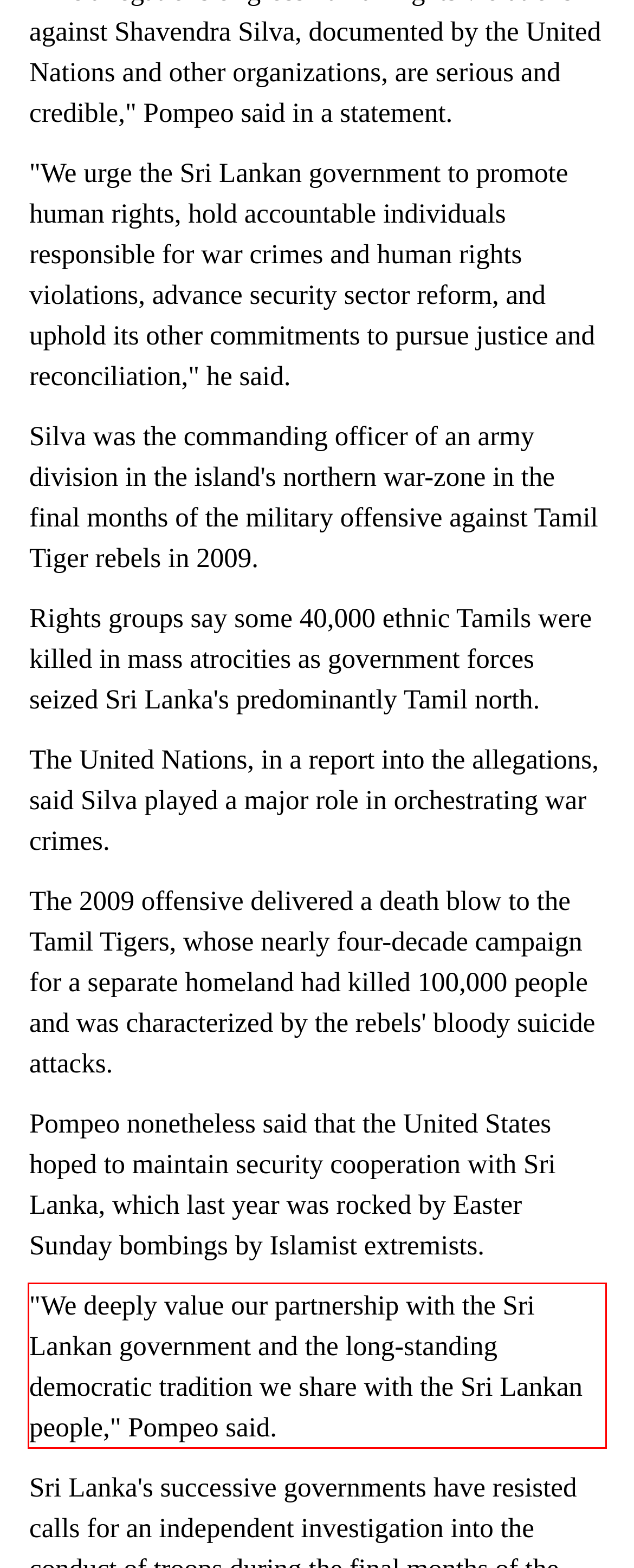Please examine the webpage screenshot containing a red bounding box and use OCR to recognize and output the text inside the red bounding box.

"We deeply value our partnership with the Sri Lankan government and the long-standing democratic tradition we share with the Sri Lankan people," Pompeo said.